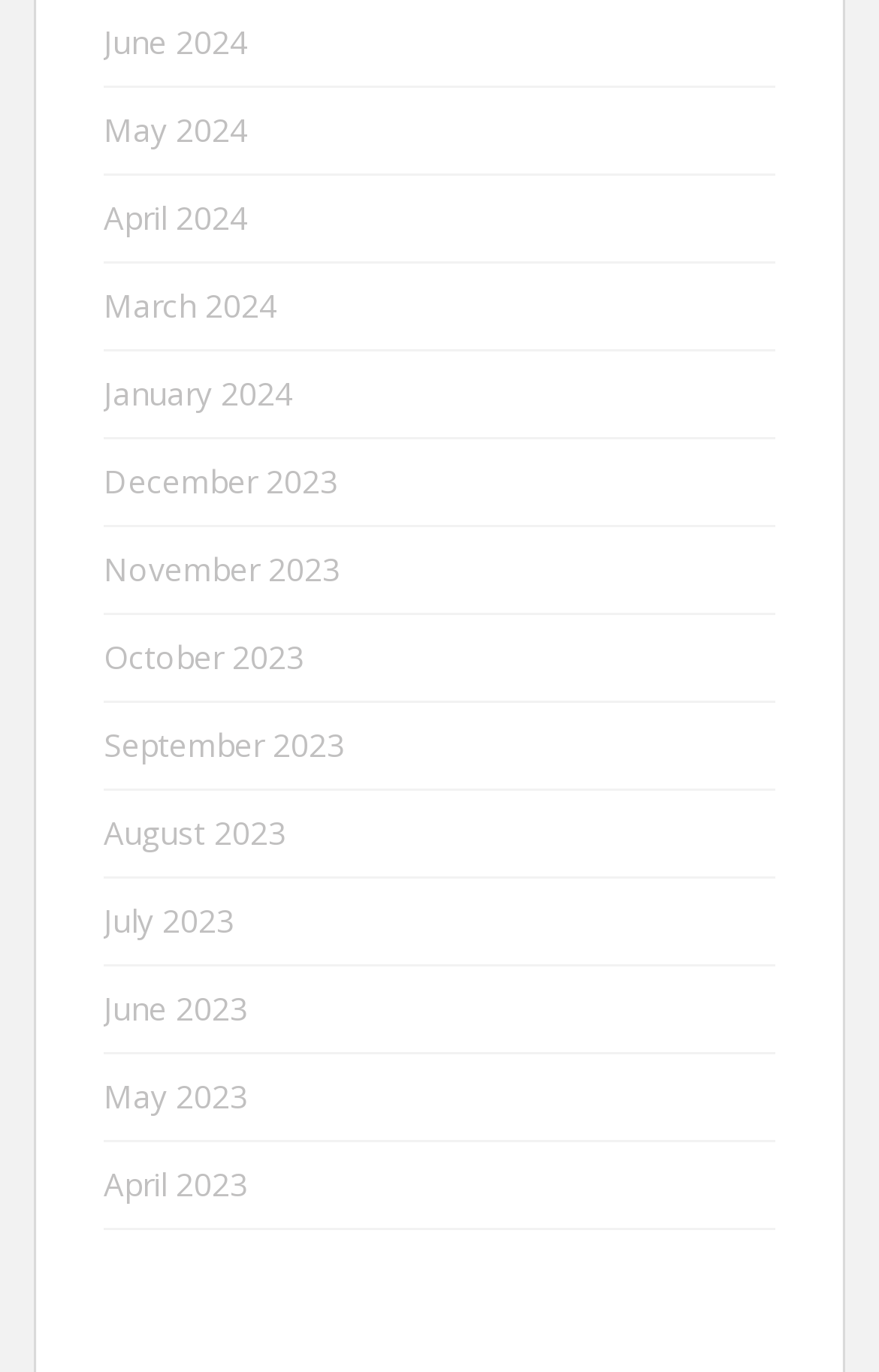Specify the bounding box coordinates of the element's region that should be clicked to achieve the following instruction: "browse April 2024". The bounding box coordinates consist of four float numbers between 0 and 1, in the format [left, top, right, bottom].

[0.118, 0.144, 0.282, 0.175]